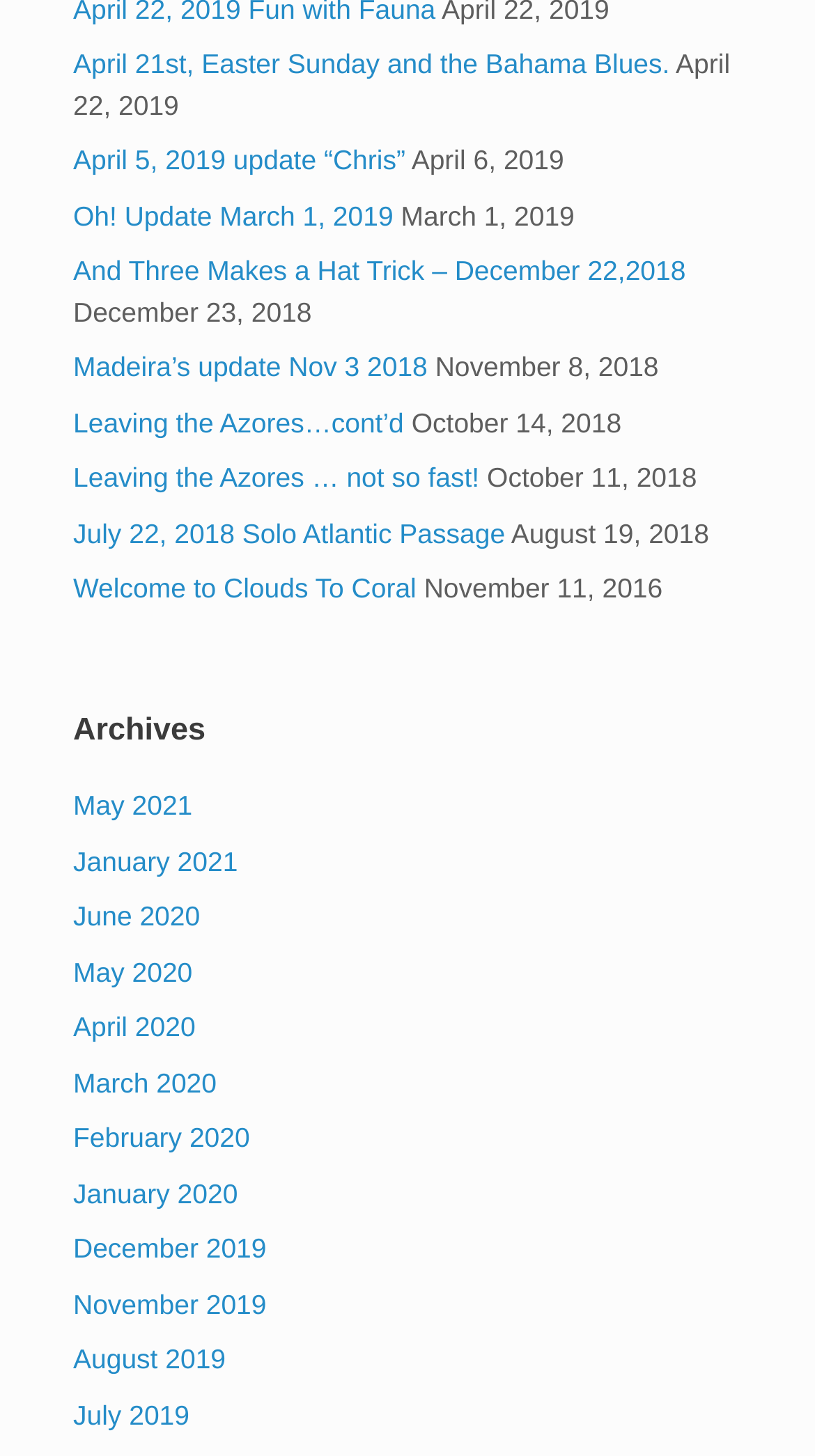How many articles are mentioned on the webpage?
Answer the question with a single word or phrase, referring to the image.

13